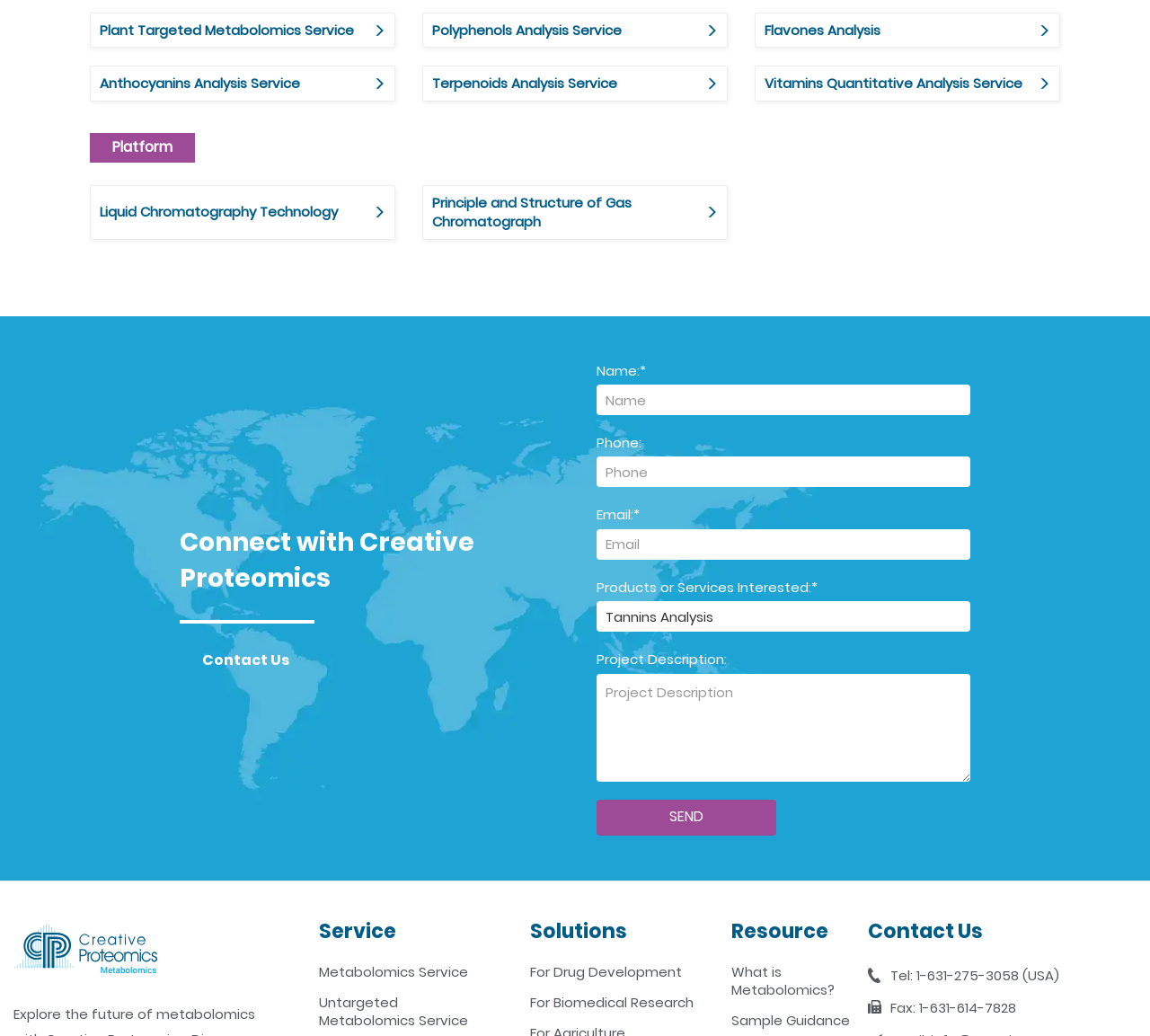What type of analysis is offered by the company?
Please provide an in-depth and detailed response to the question.

The company offers various types of analysis, including metabolomics, polyphenols, flavones, anthocyanins, and terpenoids, as indicated by the links at the top of the page.